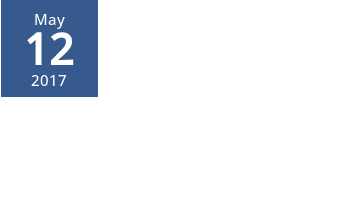Offer an in-depth caption of the image, mentioning all notable aspects.

The image features a calendar design showcasing the date May 12, 2017. The month is displayed in a prominent blue box at the top, with "May" written in white text, signifying the fifth month of the year. Below this, the date "12" stands out in a bold and larger font, indicating the specific day. Just below the date, the year "2017" is noted, completing the calendar format. This image serves as a visual marker, potentially relevant to a blog post or article discussing events or reflections connected to that particular day.